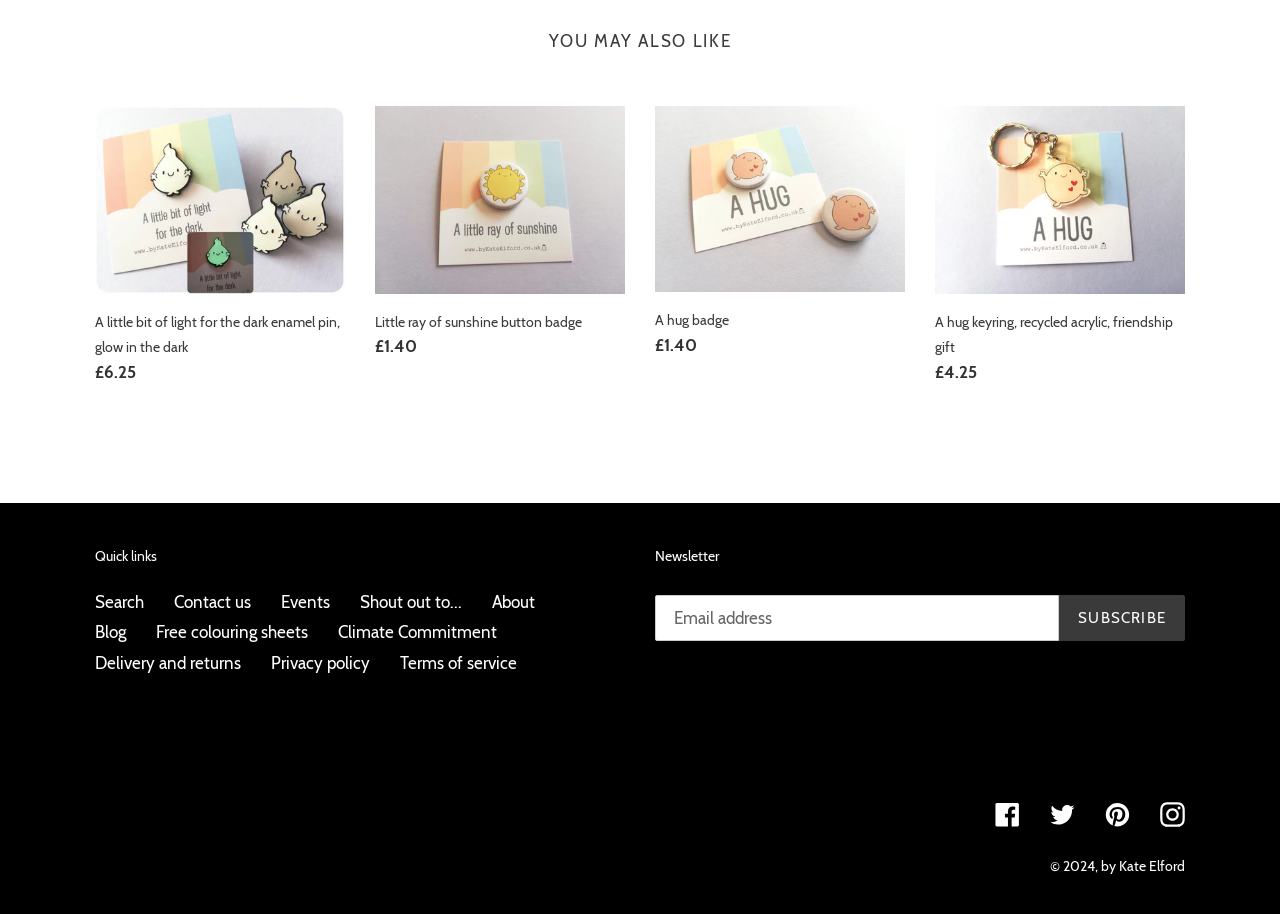What is the purpose of the 'Newsletter' section?
Give a detailed response to the question by analyzing the screenshot.

I inferred the purpose of the 'Newsletter' section by looking at the 'Email address' textbox and the 'SUBSCRIBE' button, which suggests that users can enter their email address to receive a newsletter.